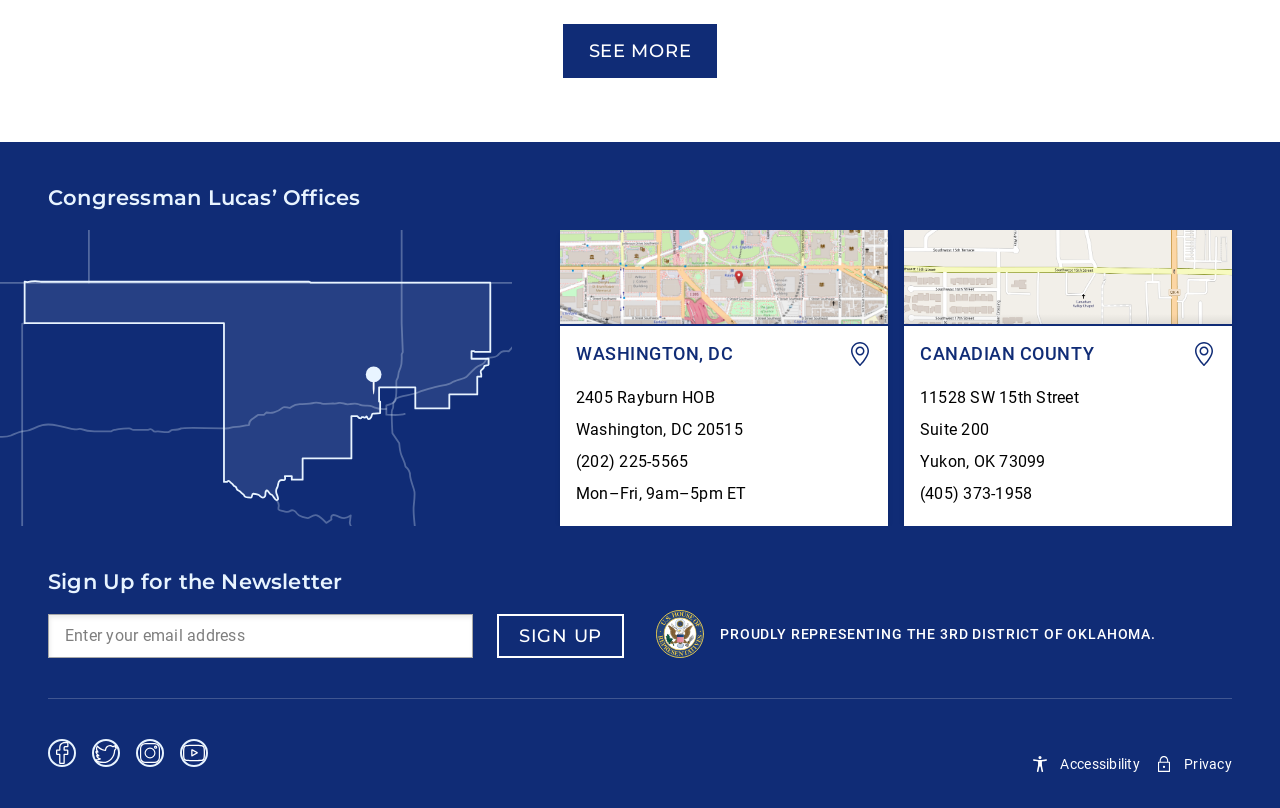What is the name of the congressman? Based on the image, give a response in one word or a short phrase.

Lucas